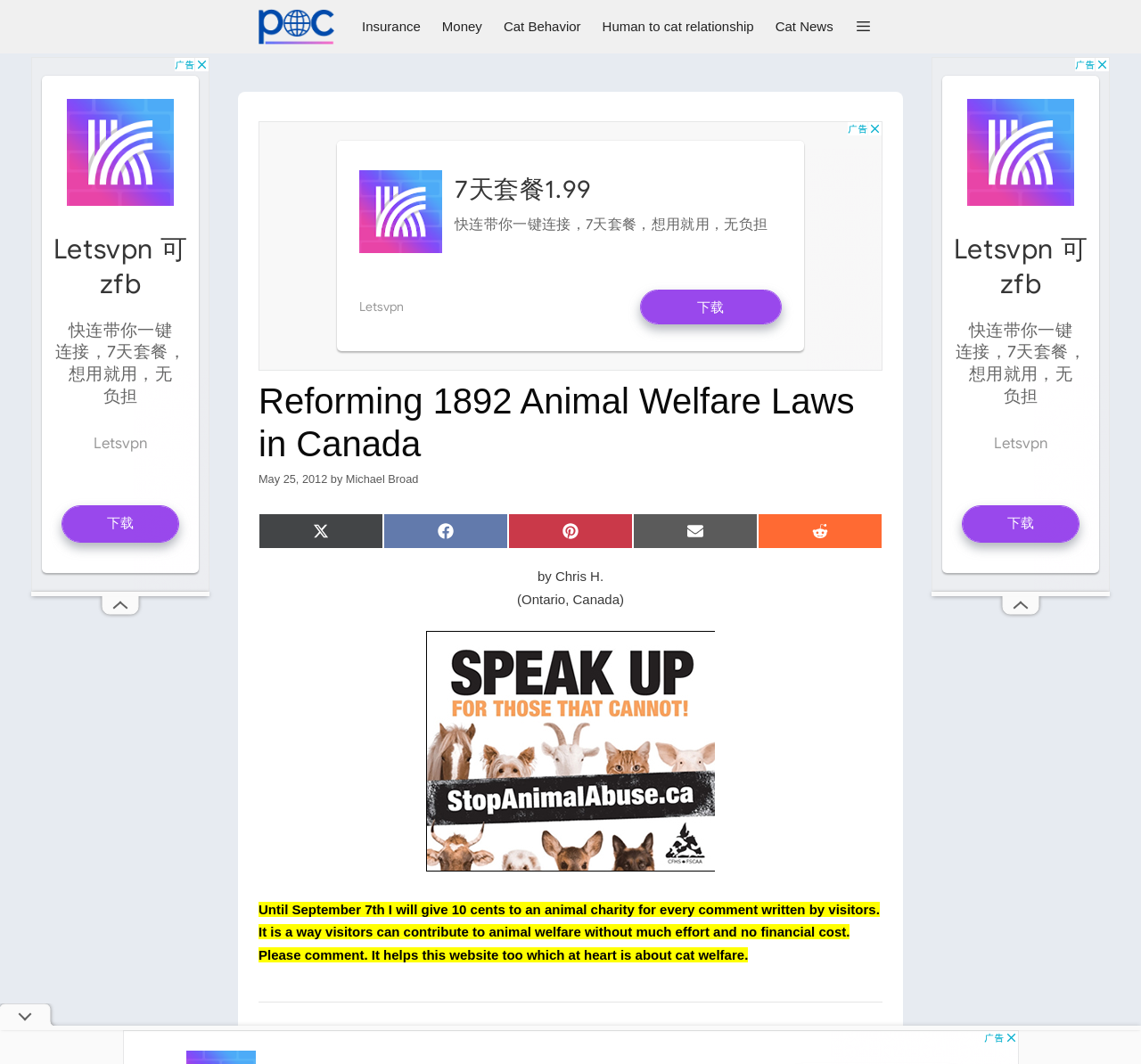Provide an in-depth caption for the webpage.

The webpage is about reforming 1892 animal welfare laws in Canada, specifically written by Michael Broad. At the top, there is a navigation bar with several links, including "Michael Broad", "Insurance", "Money", "Cat Behavior", "Human to cat relationship", "Cat News", and a button with an icon. Below the navigation bar, there is a header section with the title "Reforming 1892 Animal Welfare Laws in Canada" and a timestamp "May 25, 2012". The author's name "Michael Broad" is also mentioned in this section.

On the left side, there are two advertisements, one above the other, each with an iframe and an image. On the right side, there are two more advertisements, also one above the other, with similar structures.

In the main content area, there are several links to share the article on various social media platforms, including Twitter, Facebook, Pinterest, Email, and Reddit. Below these links, there is a text "by Chris H. (Ontario, Canada)" and an image with the caption "Stop Animal Abuse Canada".

Further down, there is a marked section with a text encouraging visitors to comment on the article, which will contribute to animal welfare and also help the website. Below this section, there is a horizontal separator line, and finally, a text "Stop Animal Abuse Canada" at the bottom of the page.